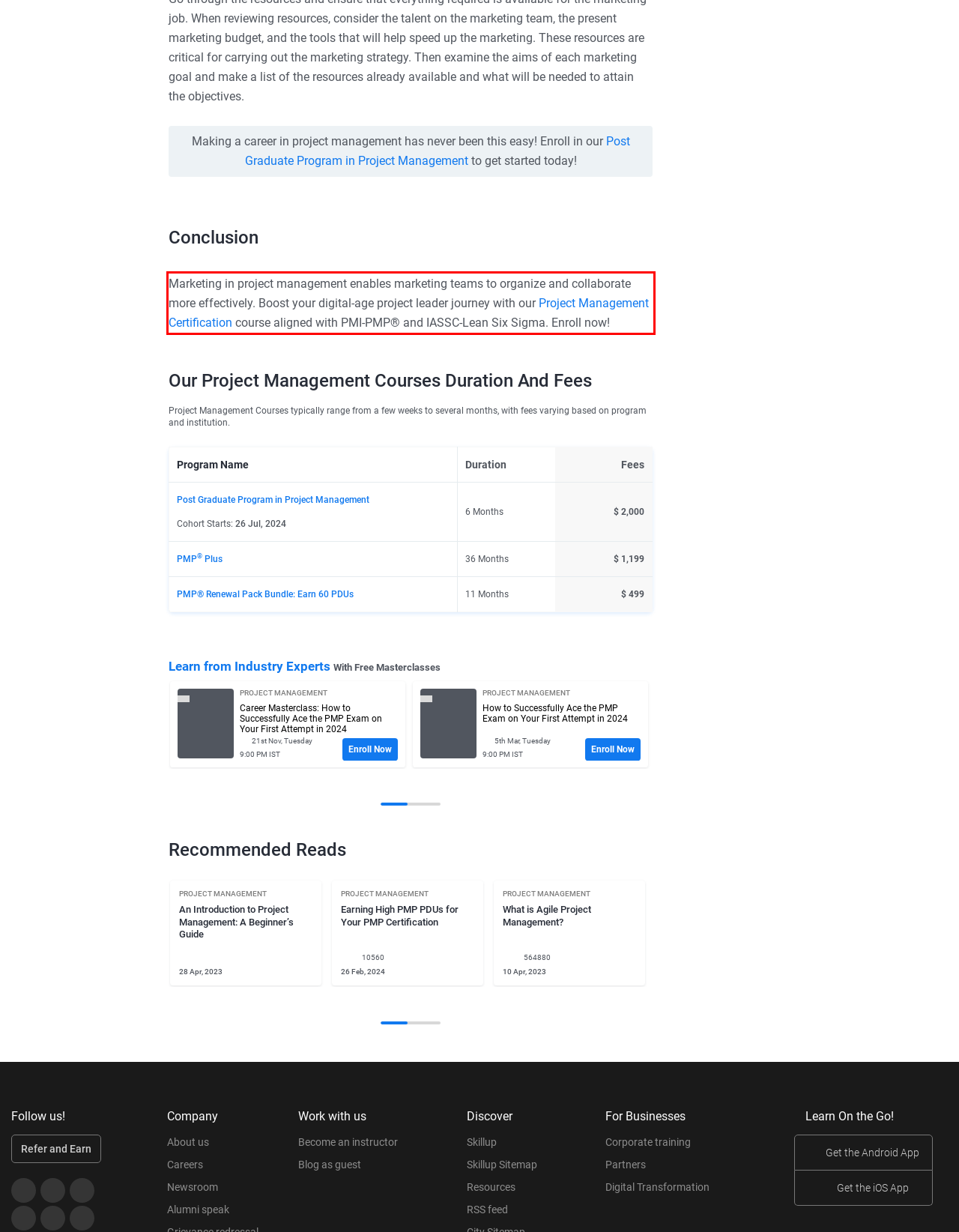You are presented with a webpage screenshot featuring a red bounding box. Perform OCR on the text inside the red bounding box and extract the content.

Marketing in project management enables marketing teams to organize and collaborate more effectively. Boost your digital-age project leader journey with our Project Management Certification course aligned with PMI-PMP® and IASSC-Lean Six Sigma. Enroll now!